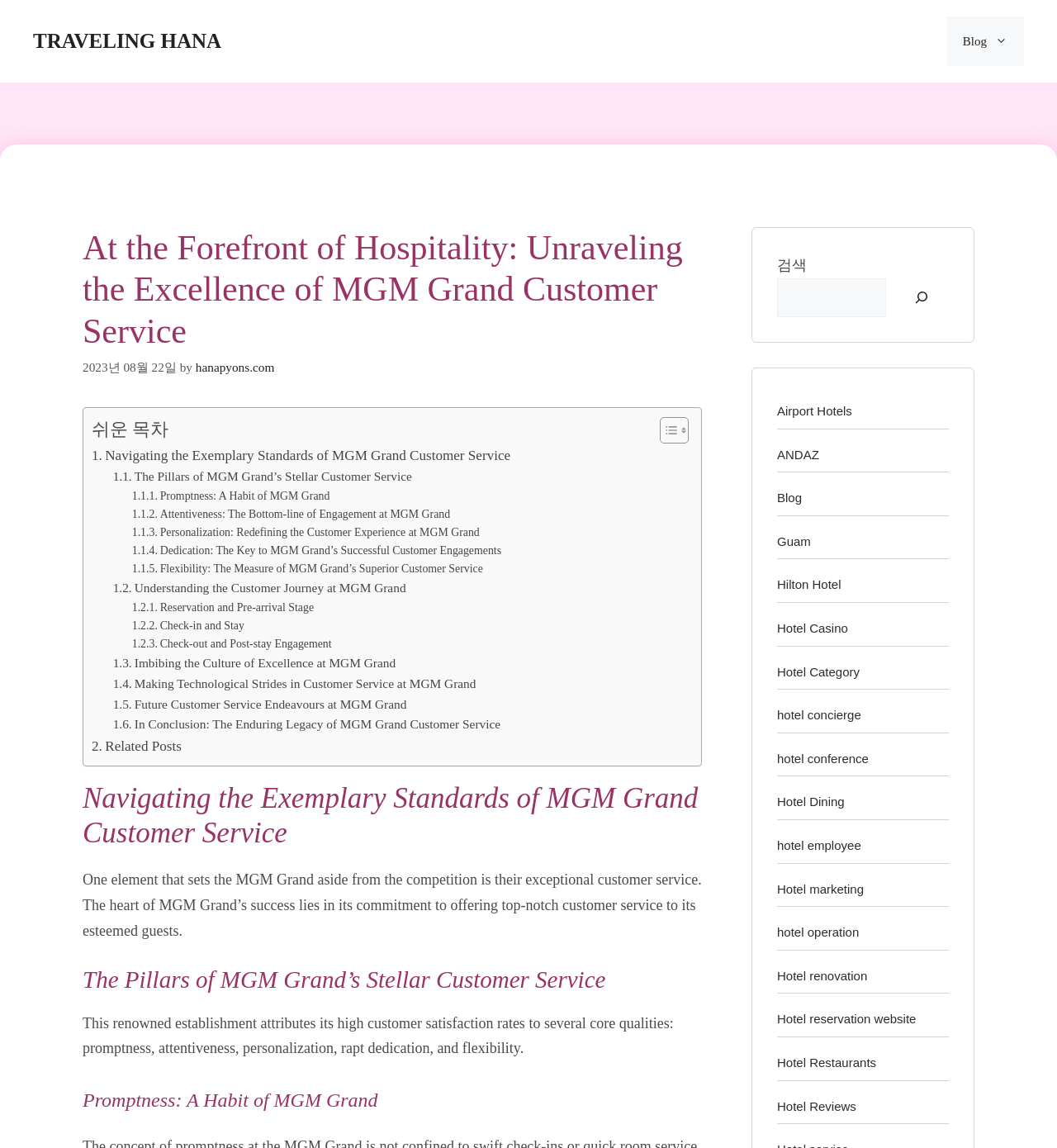Please identify the bounding box coordinates of the element on the webpage that should be clicked to follow this instruction: "Click on the 'Blog' link". The bounding box coordinates should be given as four float numbers between 0 and 1, formatted as [left, top, right, bottom].

[0.895, 0.014, 0.969, 0.058]